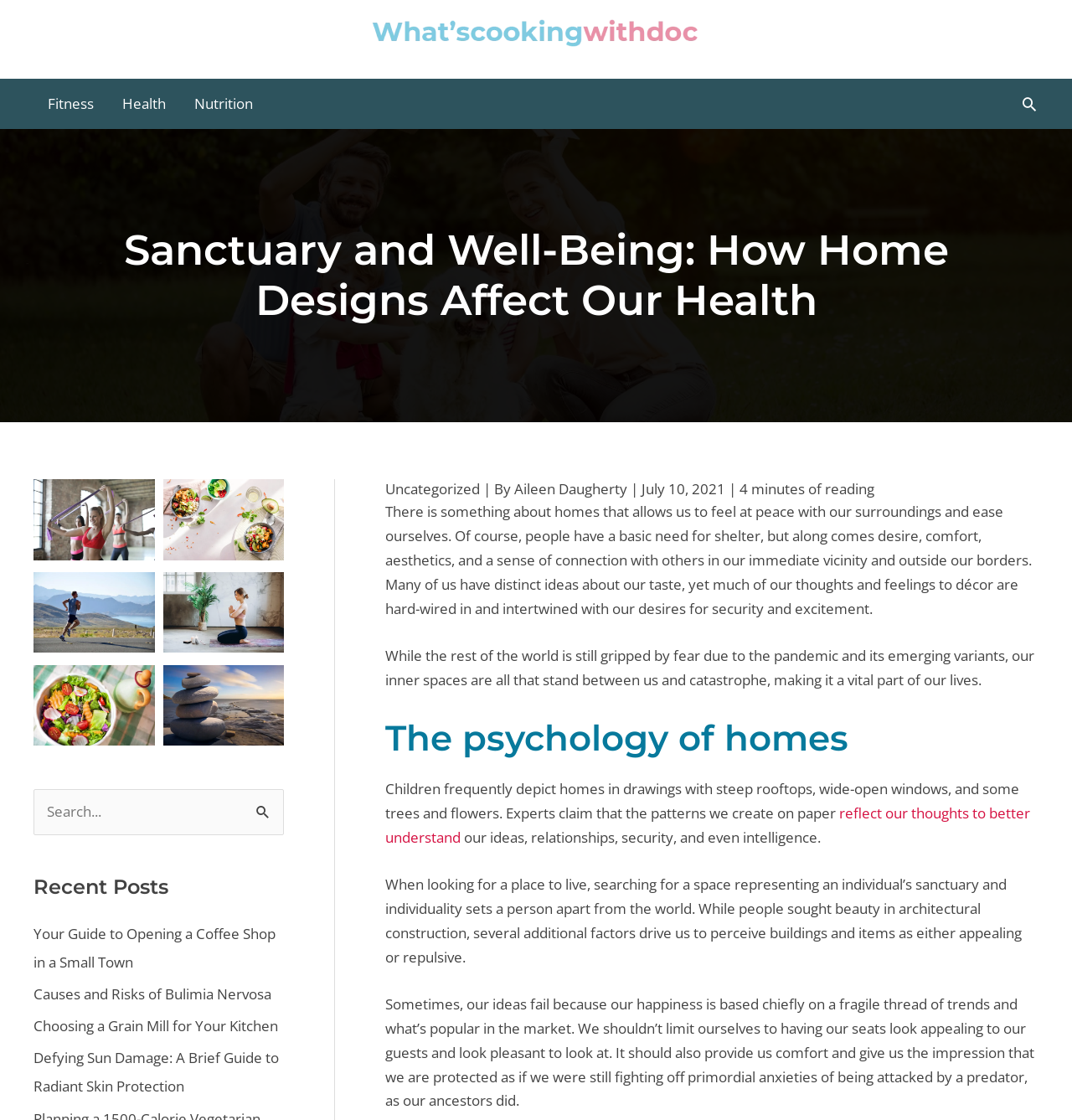Please locate the bounding box coordinates for the element that should be clicked to achieve the following instruction: "Search for something". Ensure the coordinates are given as four float numbers between 0 and 1, i.e., [left, top, right, bottom].

[0.031, 0.704, 0.265, 0.745]